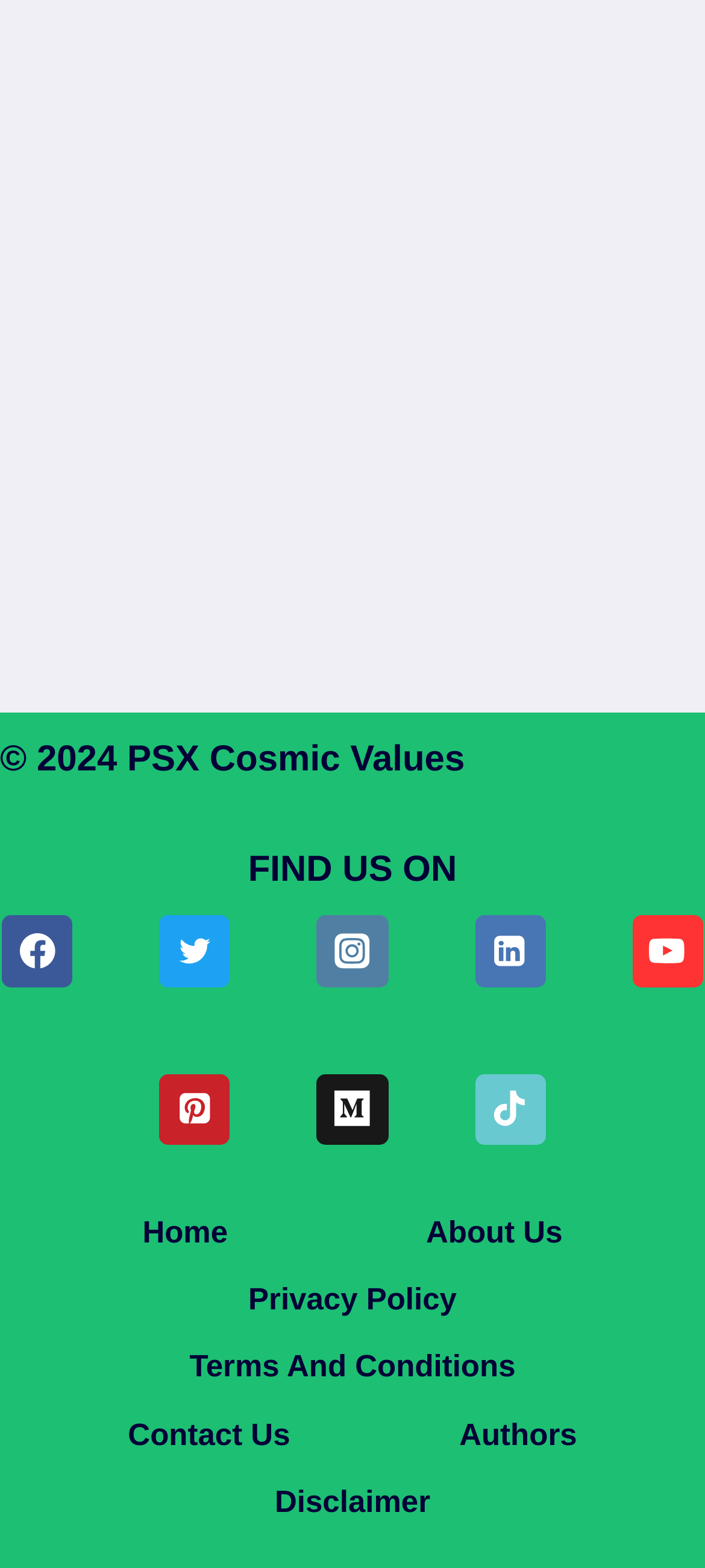Pinpoint the bounding box coordinates of the area that should be clicked to complete the following instruction: "Follow us on Facebook". The coordinates must be given as four float numbers between 0 and 1, i.e., [left, top, right, bottom].

[0.003, 0.584, 0.103, 0.629]